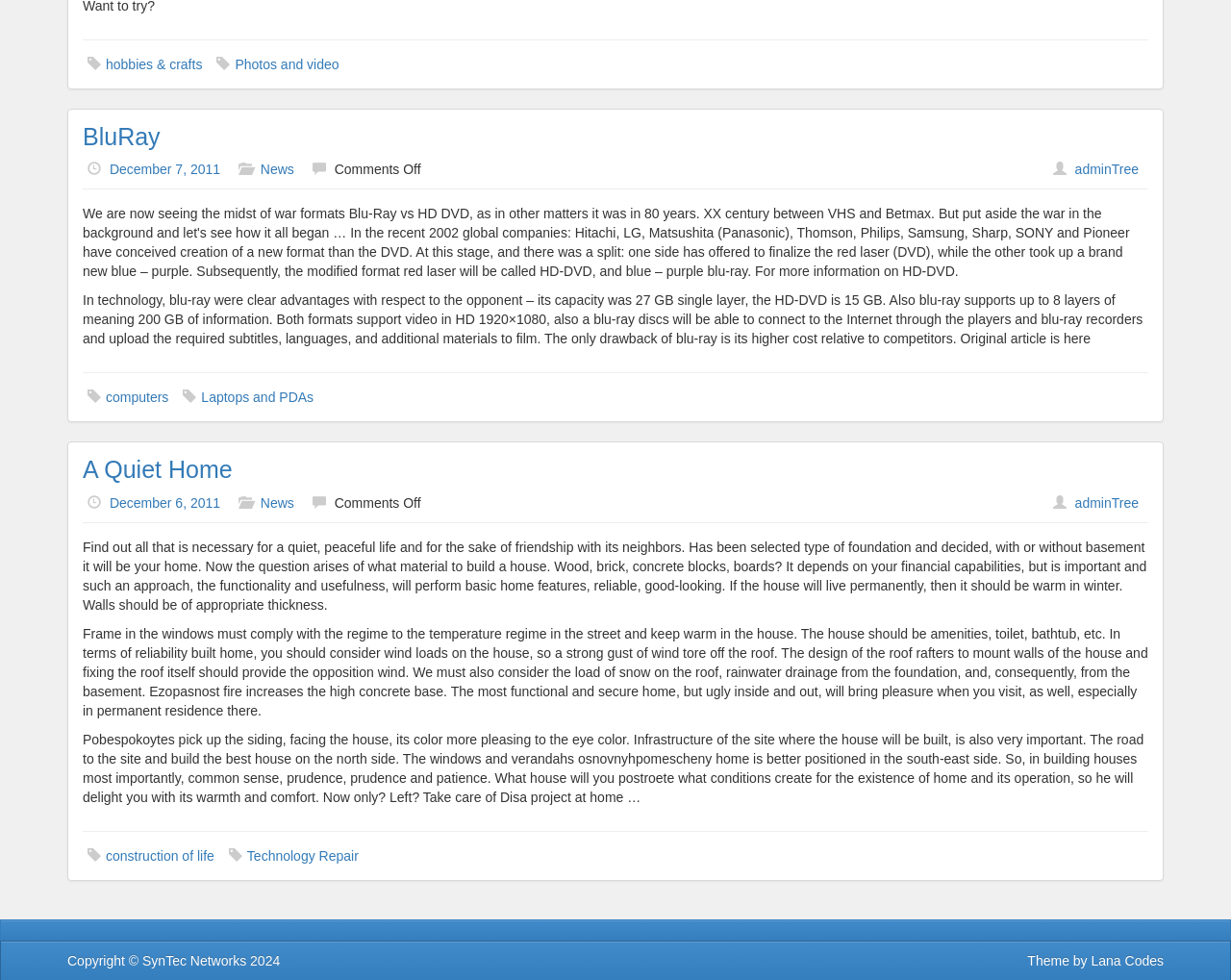Provide the bounding box coordinates of the UI element this sentence describes: "adminTree".

[0.873, 0.505, 0.925, 0.521]